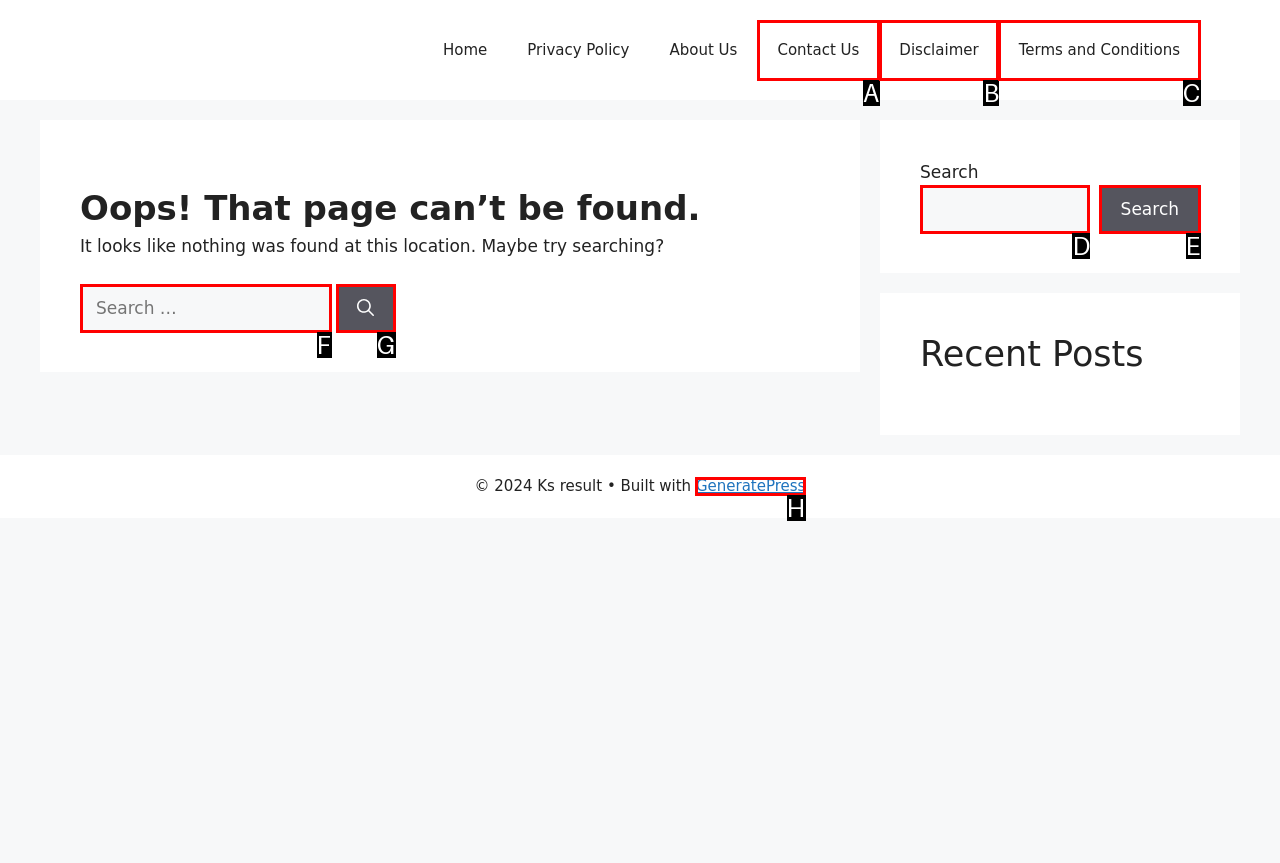Identify the HTML element that corresponds to the following description: parent_node: Search for: aria-label="Search" Provide the letter of the best matching option.

G